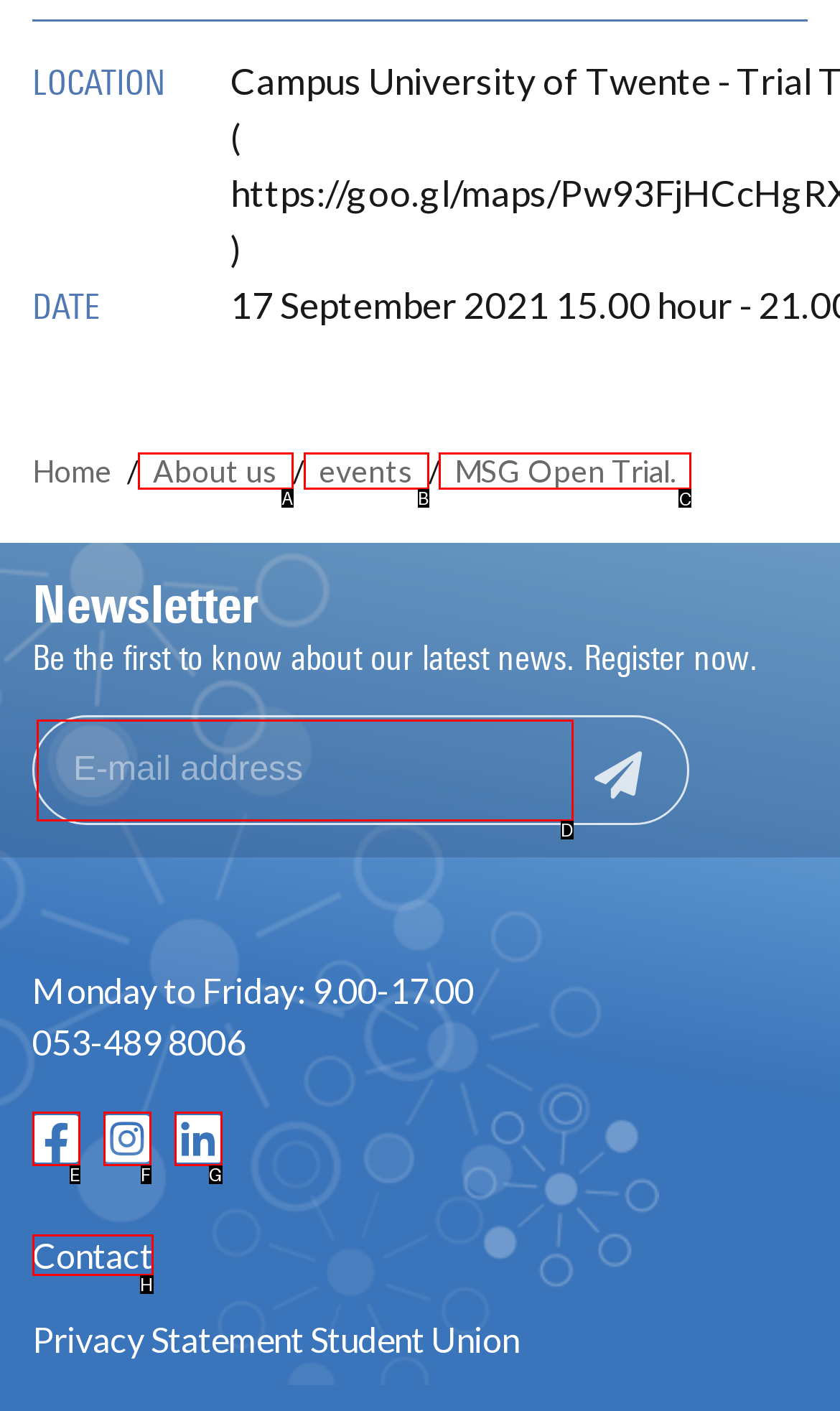Tell me which one HTML element I should click to complete the following task: View the MSG Open Trial Answer with the option's letter from the given choices directly.

C